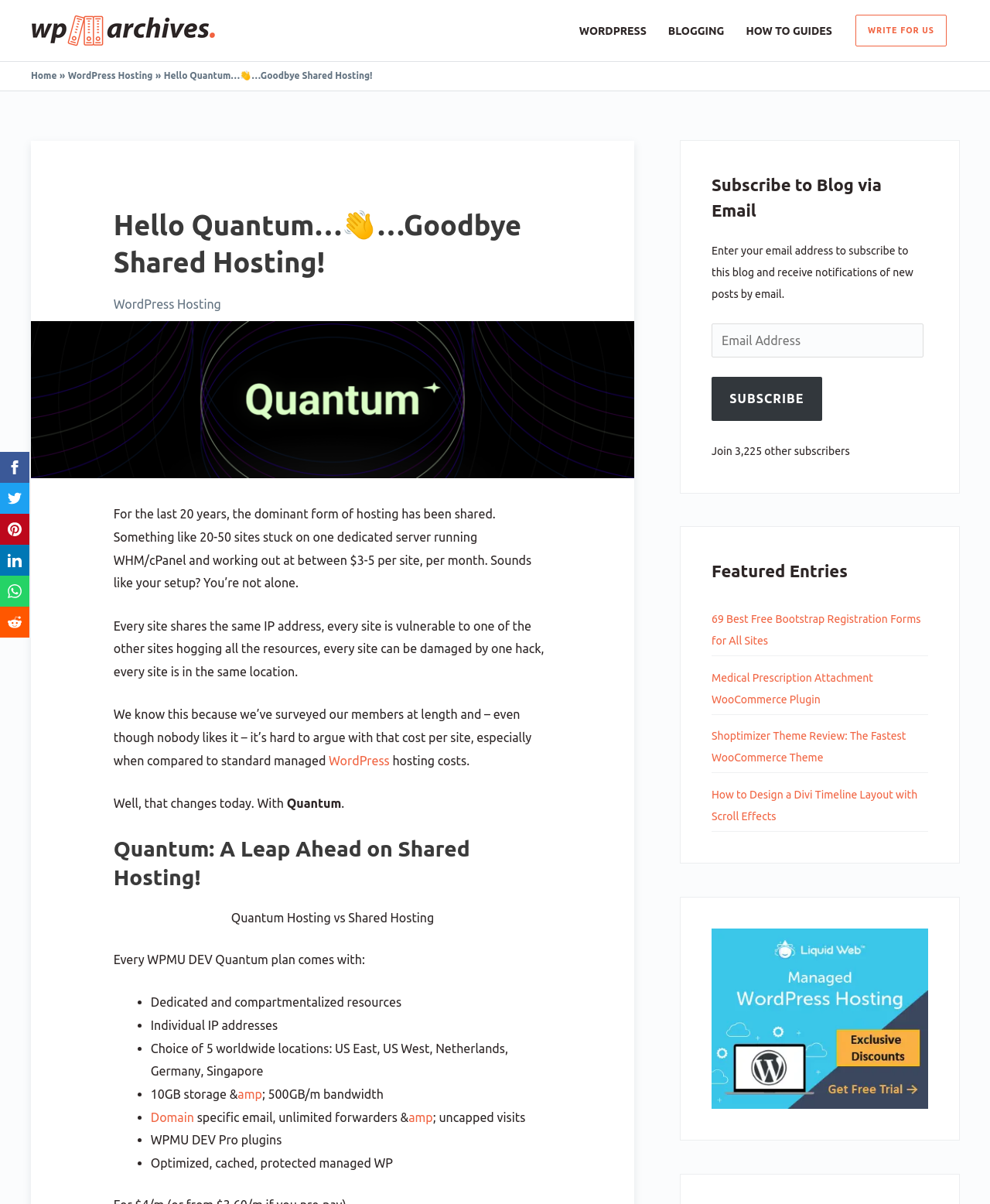How much storage is included in the Quantum hosting plan?
Analyze the screenshot and provide a detailed answer to the question.

The webpage lists the features of the Quantum hosting plan, including 10GB storage and 500GB/m bandwidth.